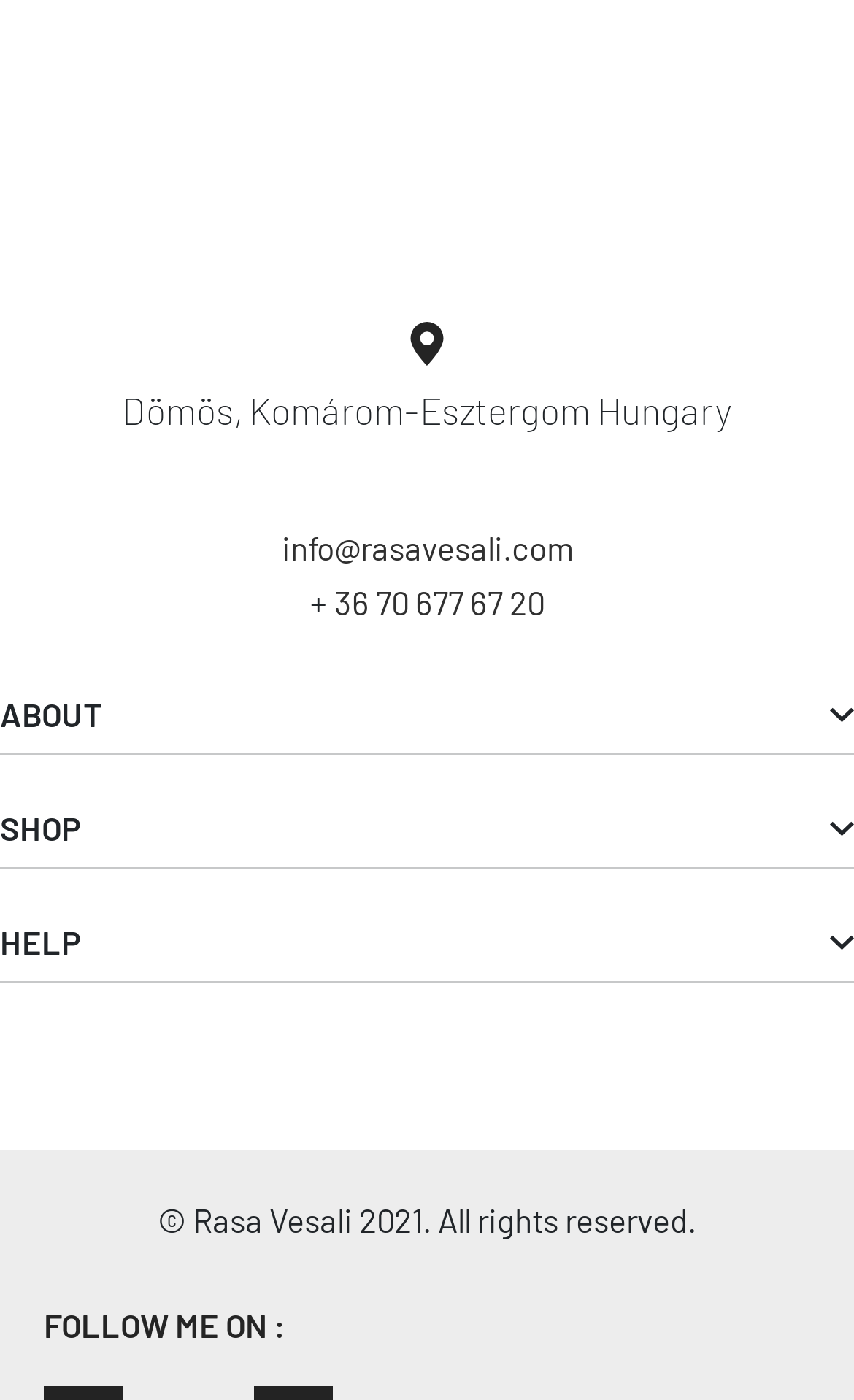What is the email address provided?
Based on the screenshot, respond with a single word or phrase.

info@rasavesali.com